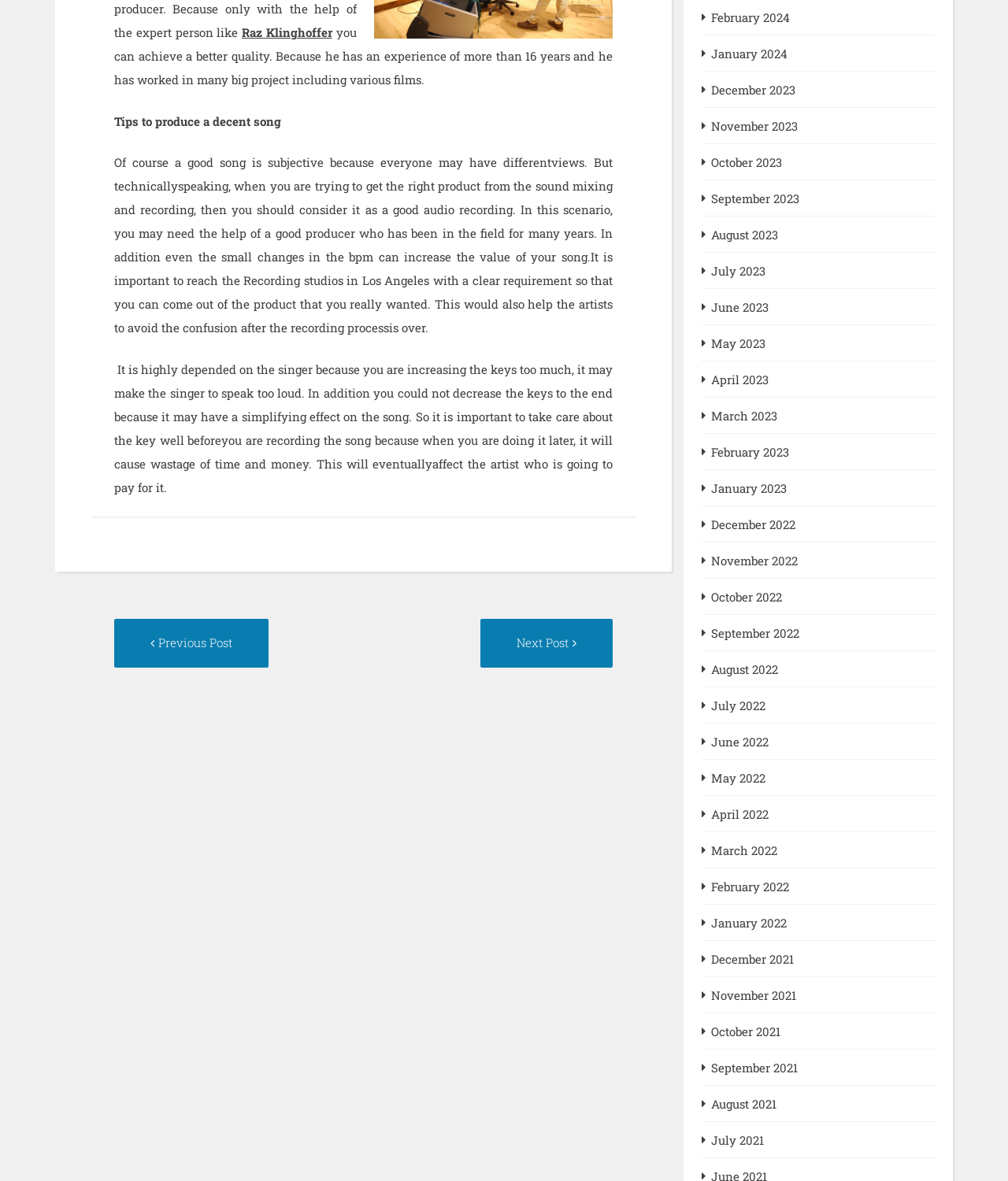Please answer the following question using a single word or phrase: 
What is the importance of key selection in song recording?

Avoids wastage of time and money